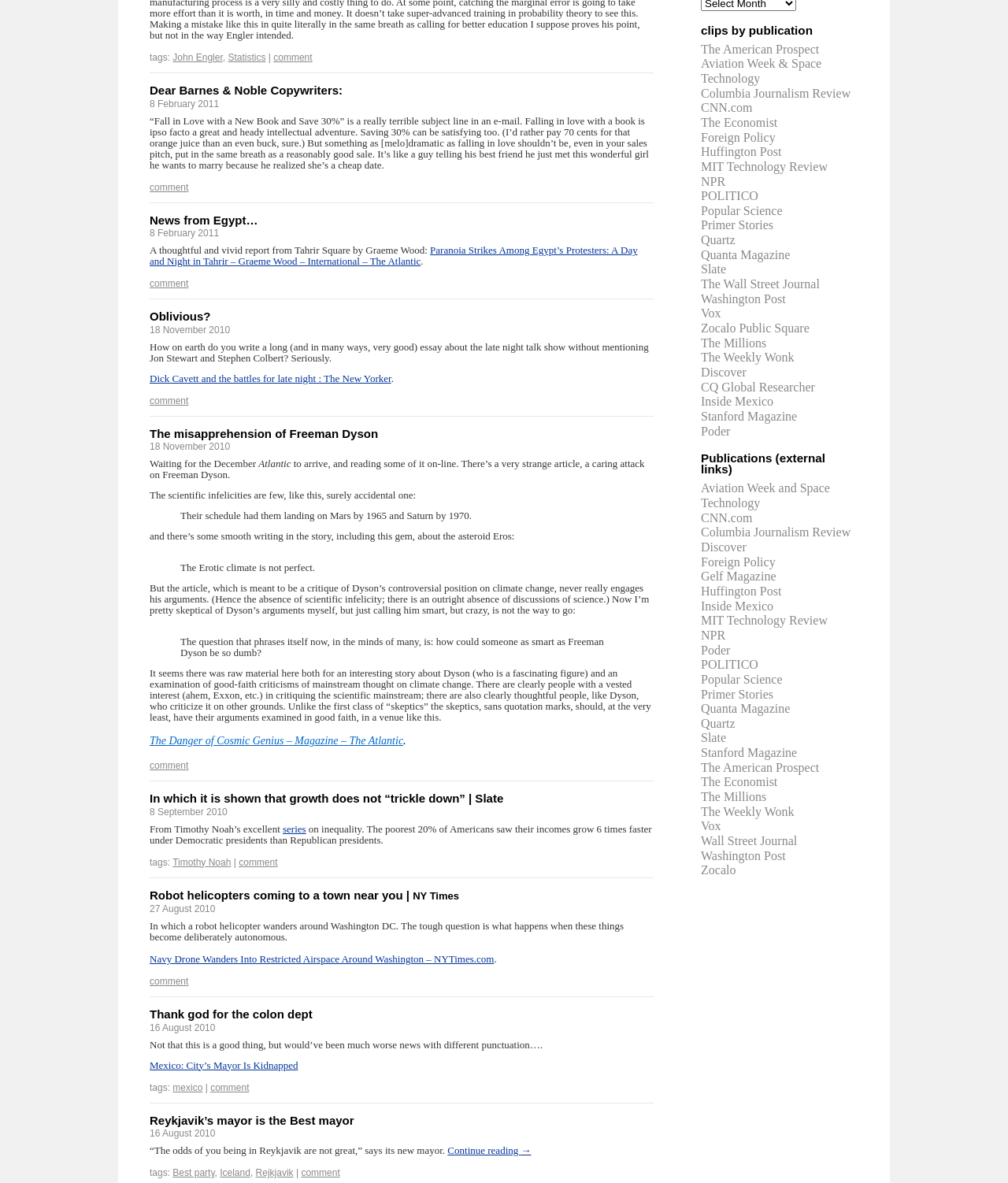Kindly determine the bounding box coordinates of the area that needs to be clicked to fulfill this instruction: "Click on the link 'Reykjavik’s mayor is the Best mayor'".

[0.148, 0.941, 0.351, 0.952]